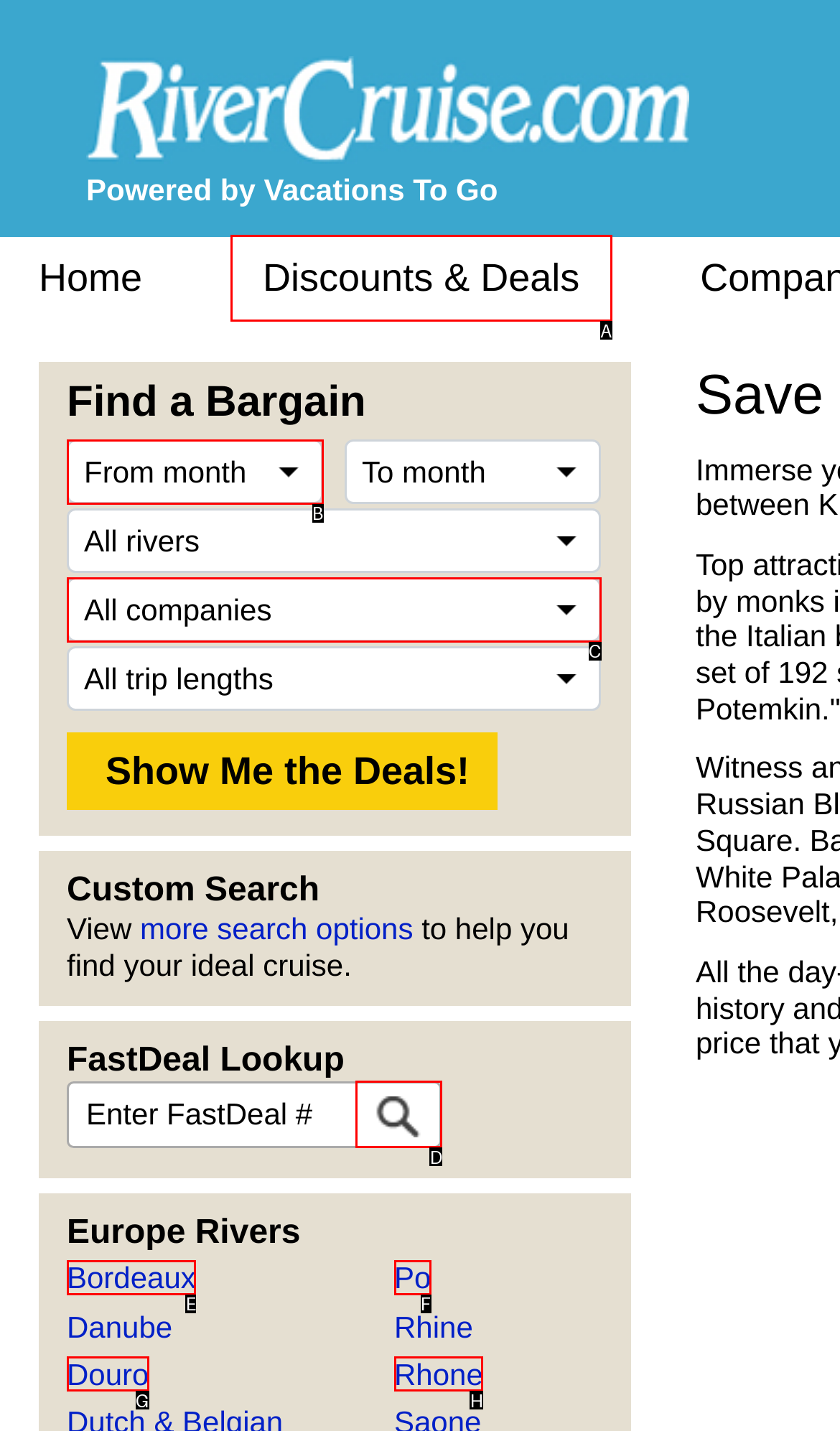Match the description: aria-label="FastDeal Lookup" to the appropriate HTML element. Respond with the letter of your selected option.

D